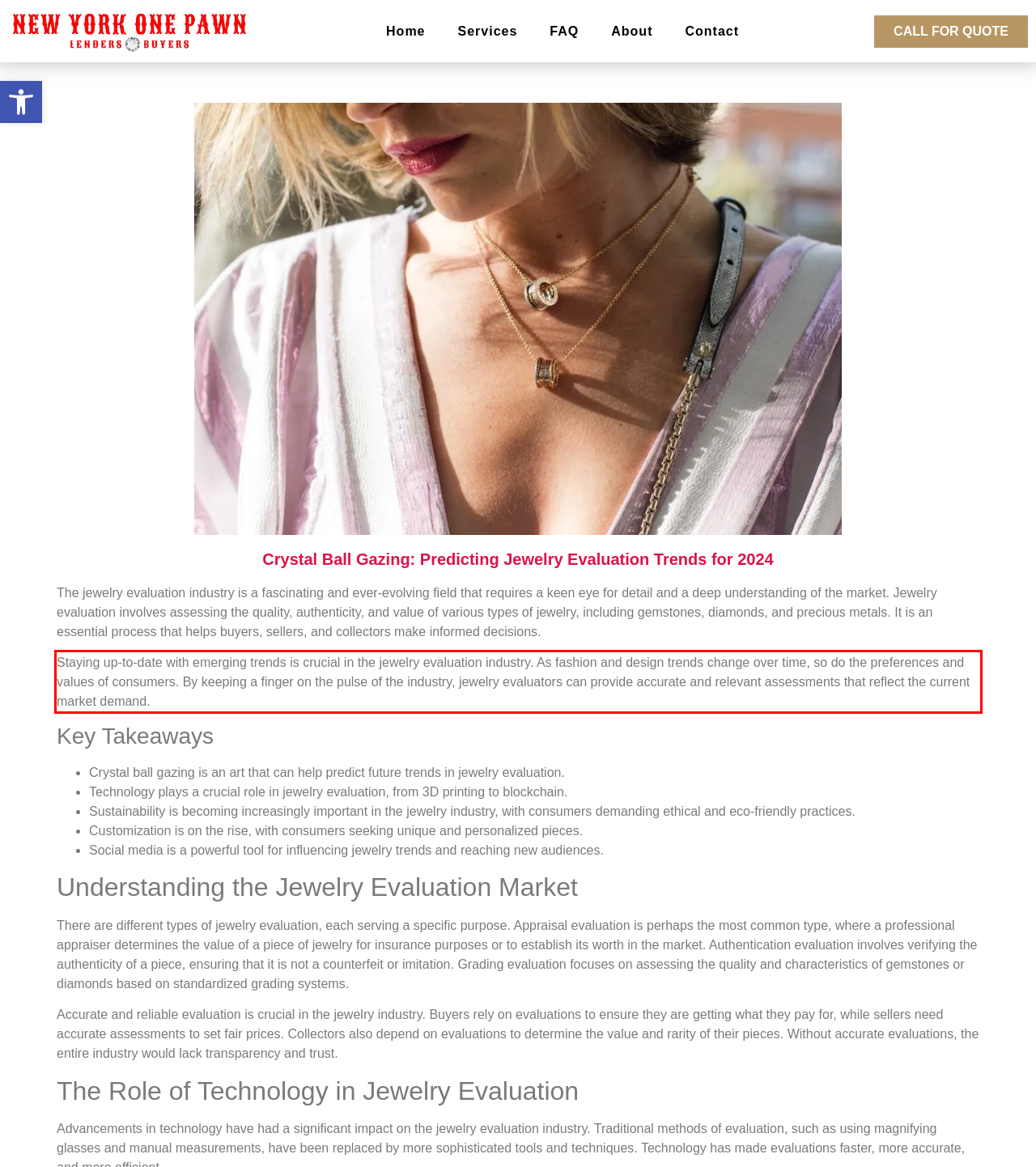You are presented with a webpage screenshot featuring a red bounding box. Perform OCR on the text inside the red bounding box and extract the content.

Staying up-to-date with emerging trends is crucial in the jewelry evaluation industry. As fashion and design trends change over time, so do the preferences and values of consumers. By keeping a finger on the pulse of the industry, jewelry evaluators can provide accurate and relevant assessments that reflect the current market demand.